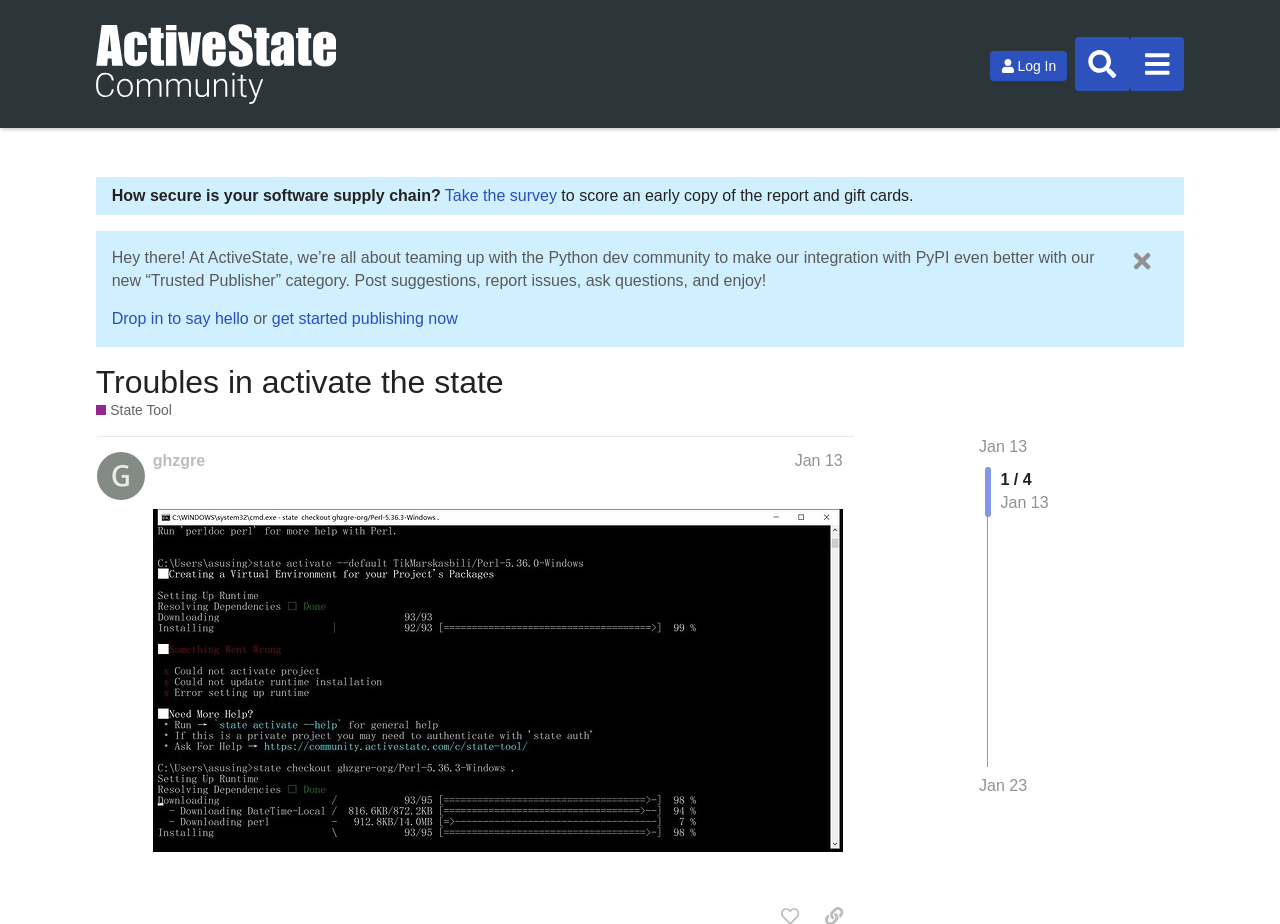What is the text above the 'Take the survey' link?
Please provide a single word or phrase as your answer based on the image.

How secure is your software supply chain?